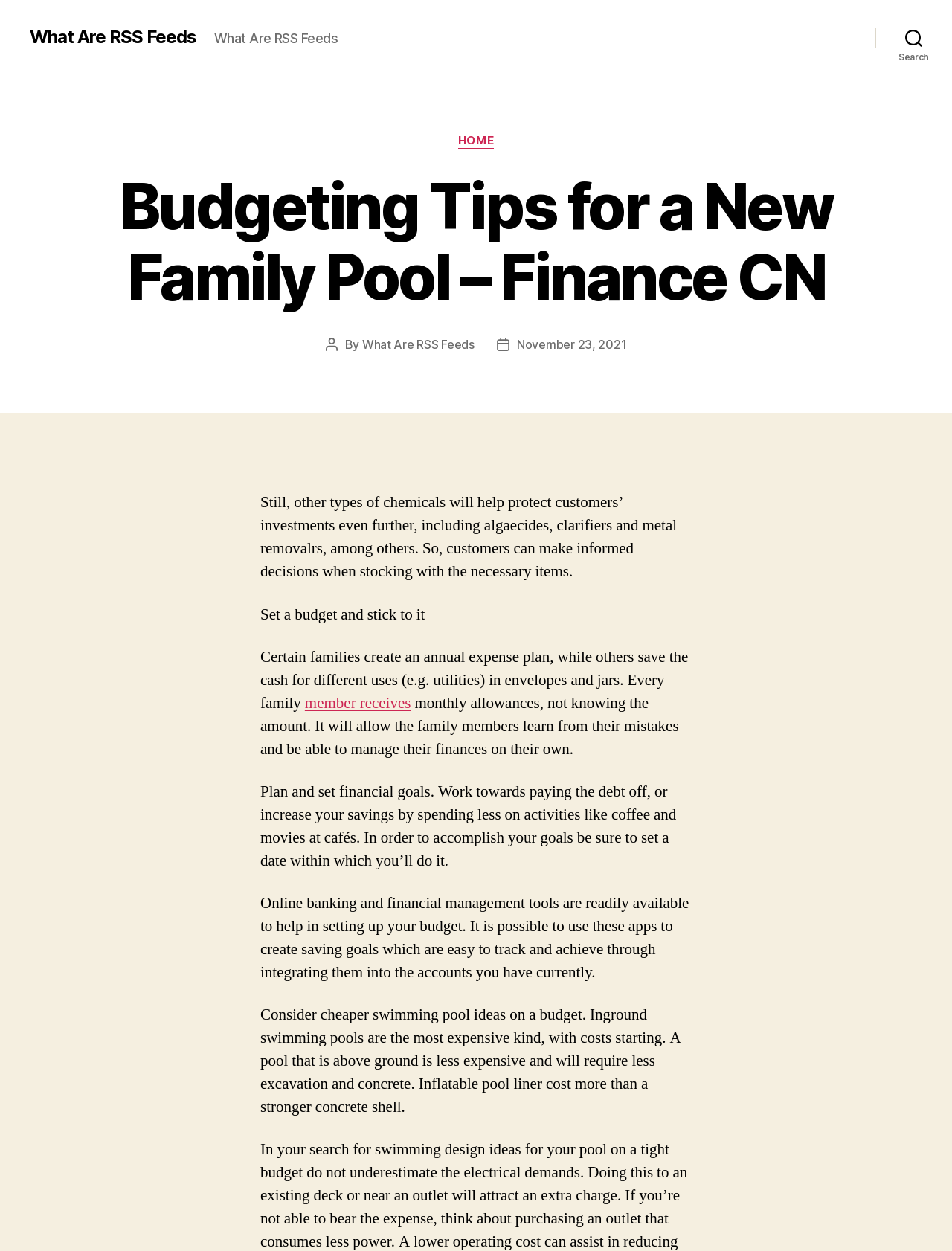Answer the question using only a single word or phrase: 
What is the purpose of algaecides and clarifiers?

To protect customers' investments